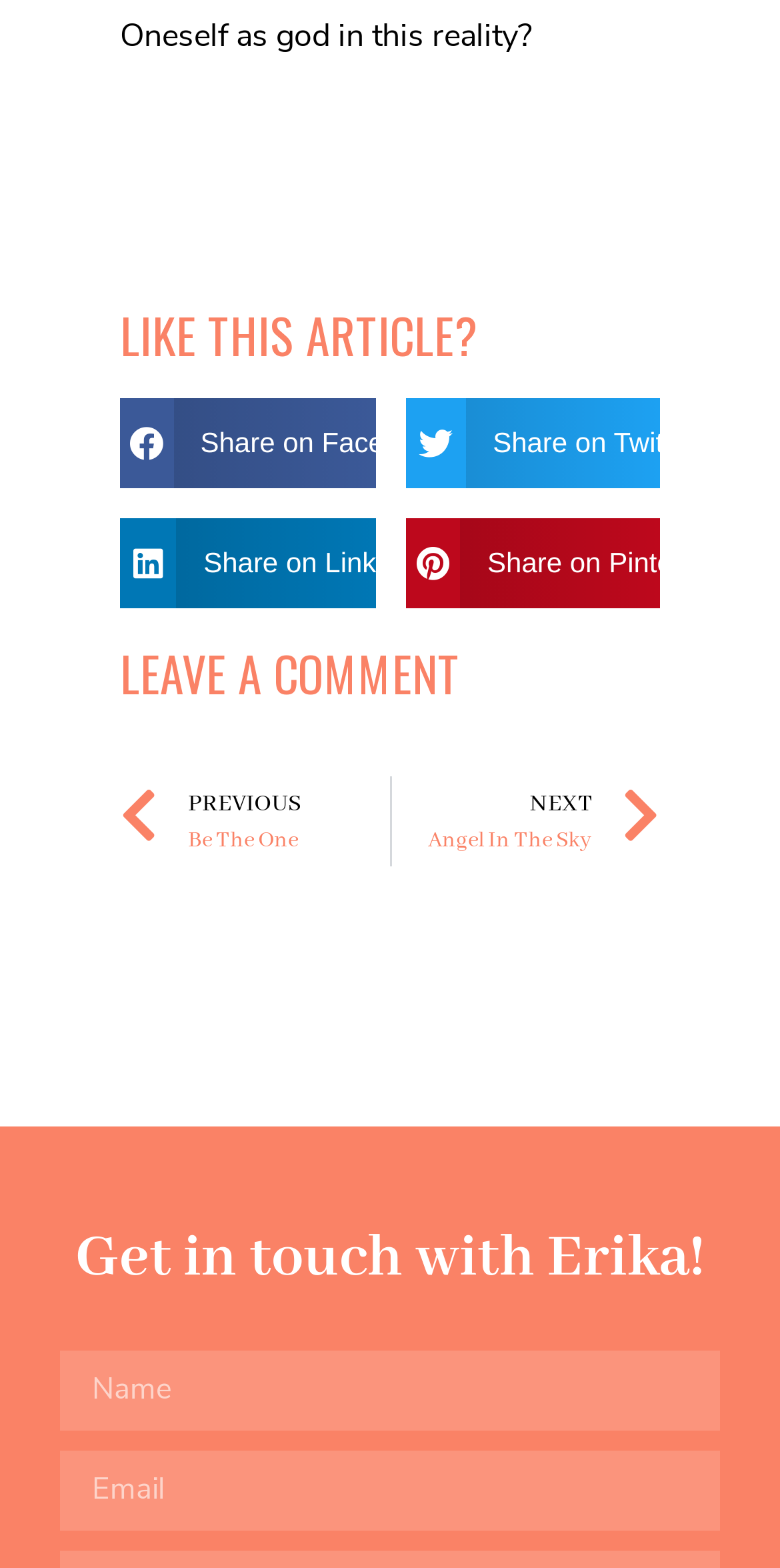Indicate the bounding box coordinates of the element that needs to be clicked to satisfy the following instruction: "Go to previous article". The coordinates should be four float numbers between 0 and 1, i.e., [left, top, right, bottom].

[0.154, 0.495, 0.499, 0.552]